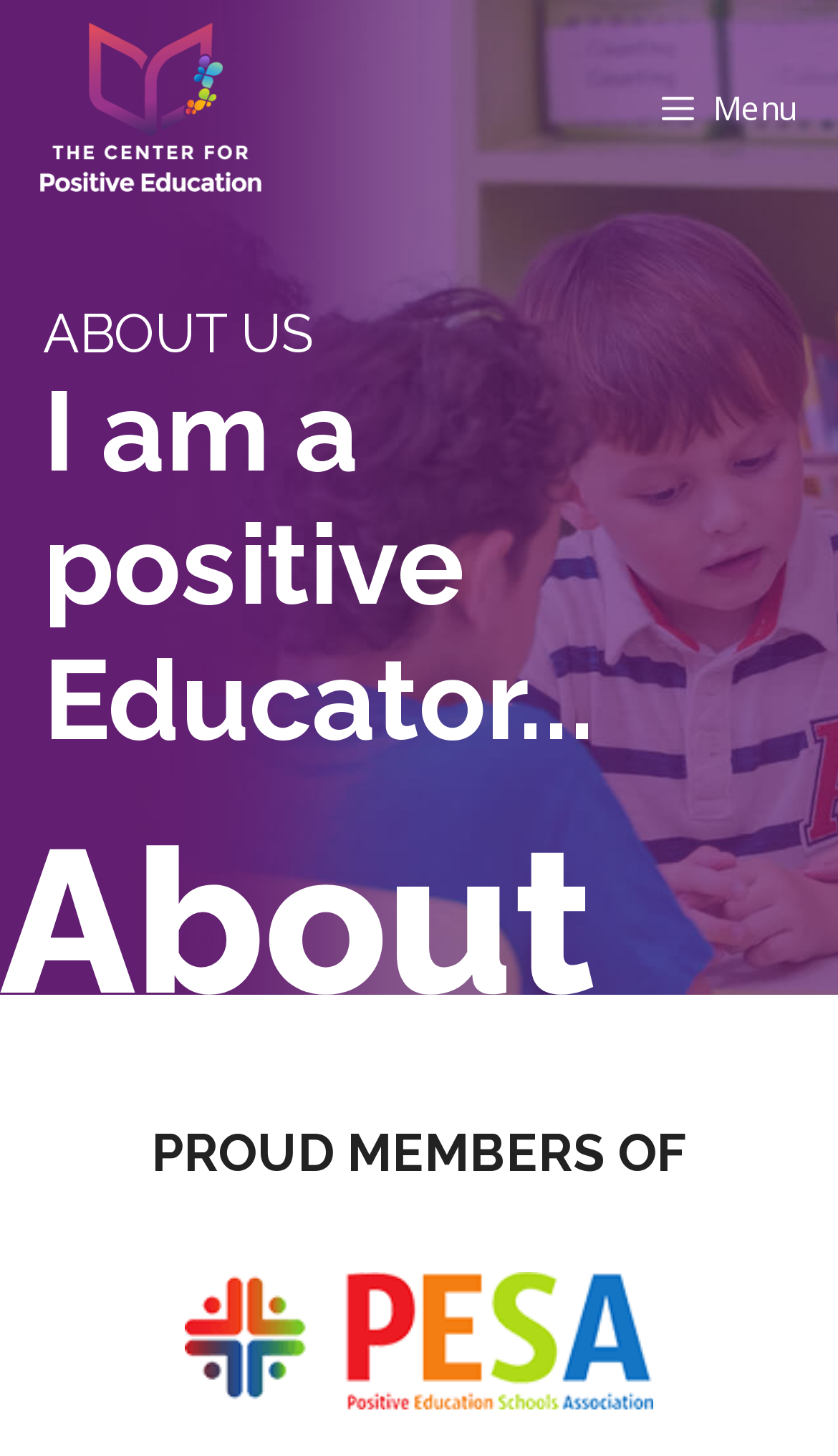Is the menu button expanded?
Provide a detailed answer to the question, using the image to inform your response.

I found the menu button element with the type 'button' and the text 'Menu', and it has an attribute 'expanded' set to 'False'.